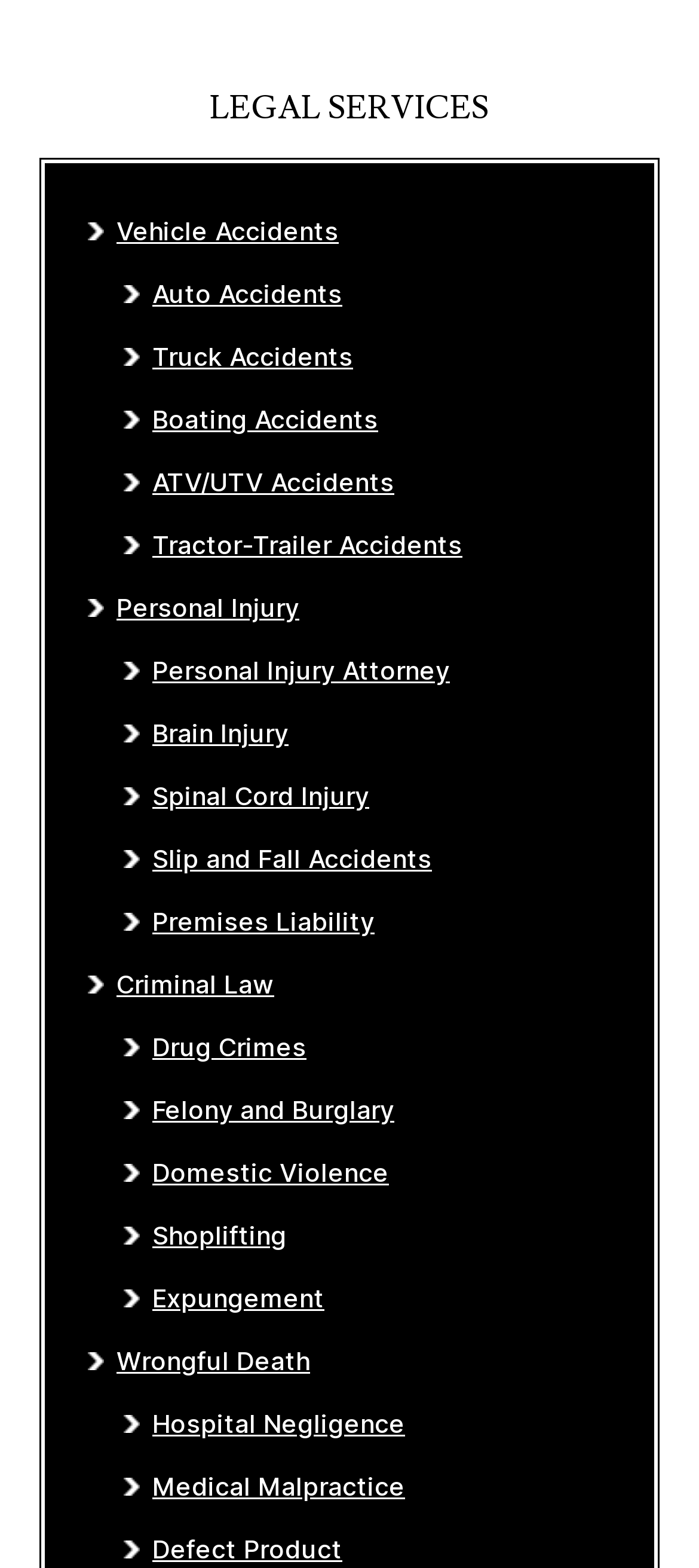Answer the following query concisely with a single word or phrase:
How many types of personal injury cases are listed on this webpage?

3